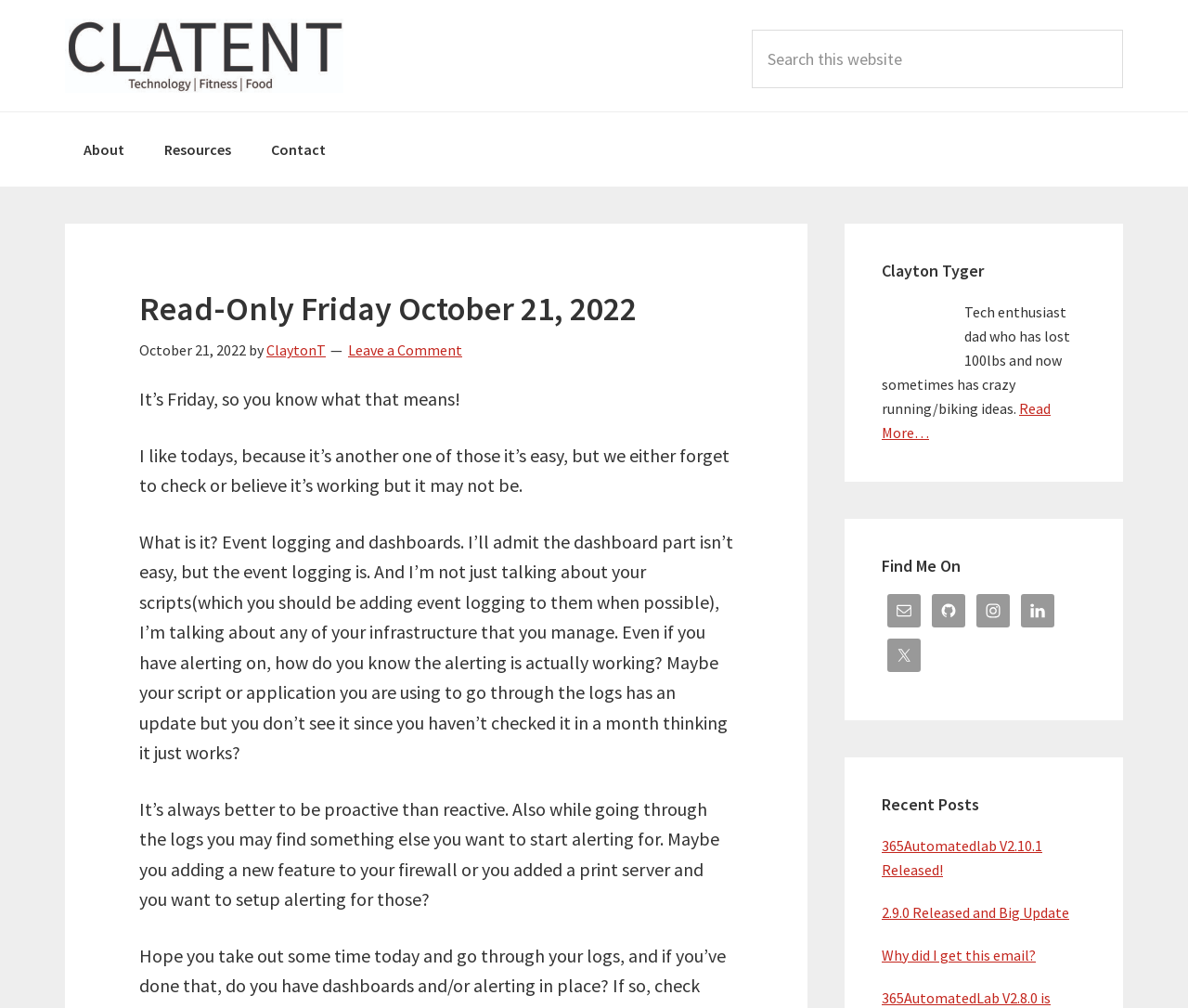Identify the bounding box for the UI element specified in this description: "Read More…". The coordinates must be four float numbers between 0 and 1, formatted as [left, top, right, bottom].

[0.742, 0.396, 0.884, 0.438]